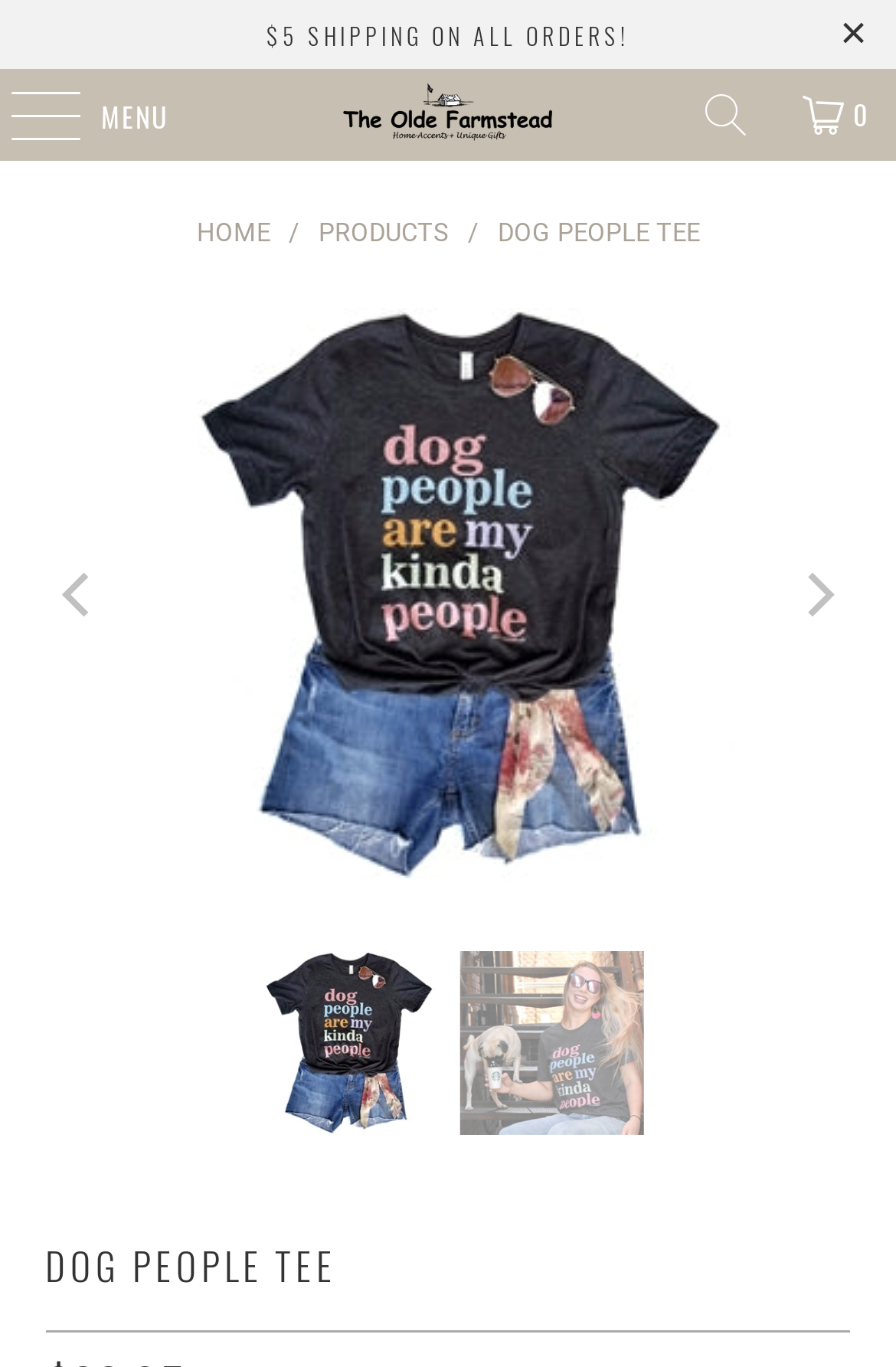Answer the question with a single word or phrase: 
What is the shipping cost for all orders?

$5